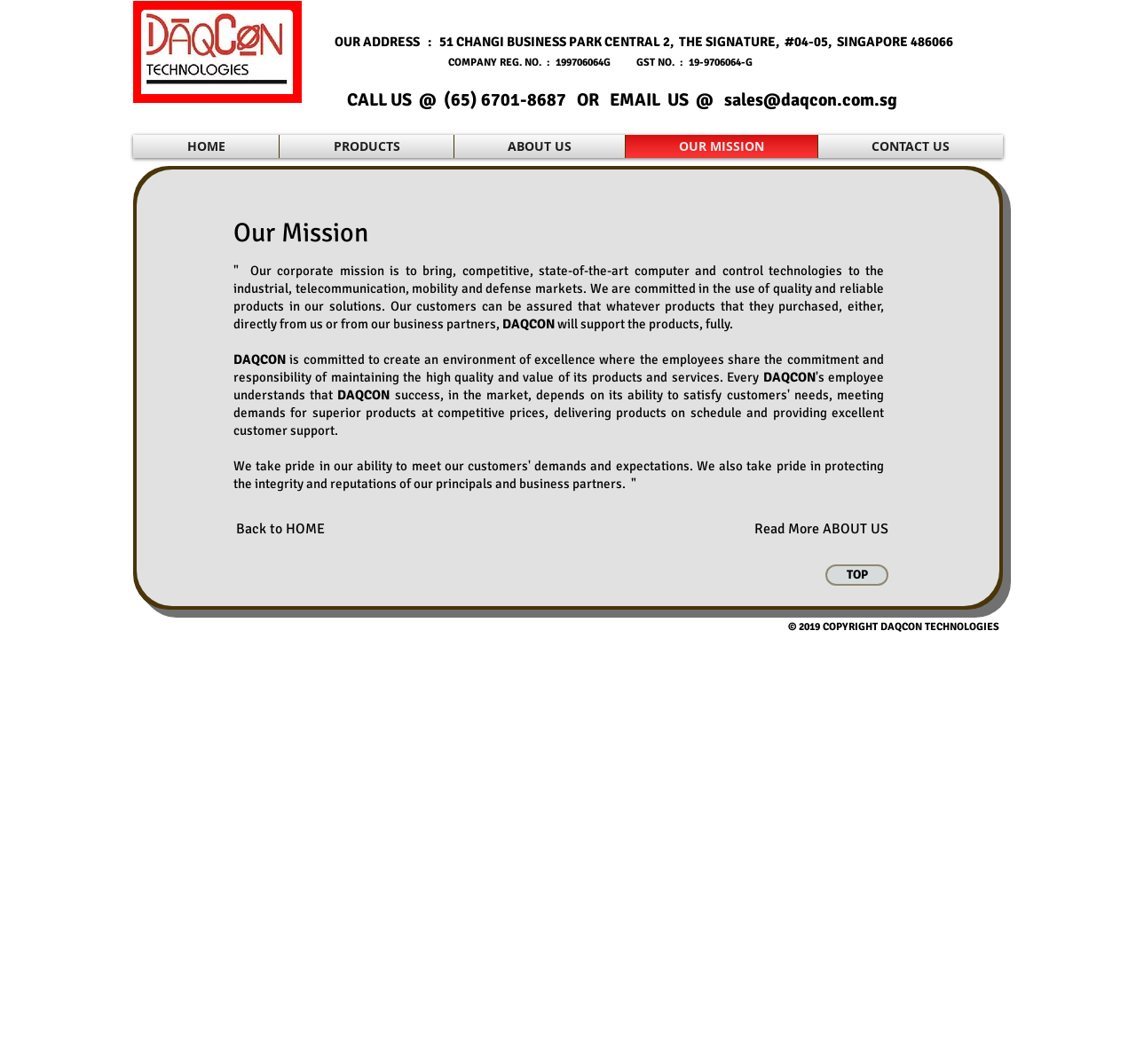Please examine the image and provide a detailed answer to the question: What is the email address to contact?

The email address can be found in the link element next to the 'EMAIL US' text, which states 'sales@daqcon.com.sg'.